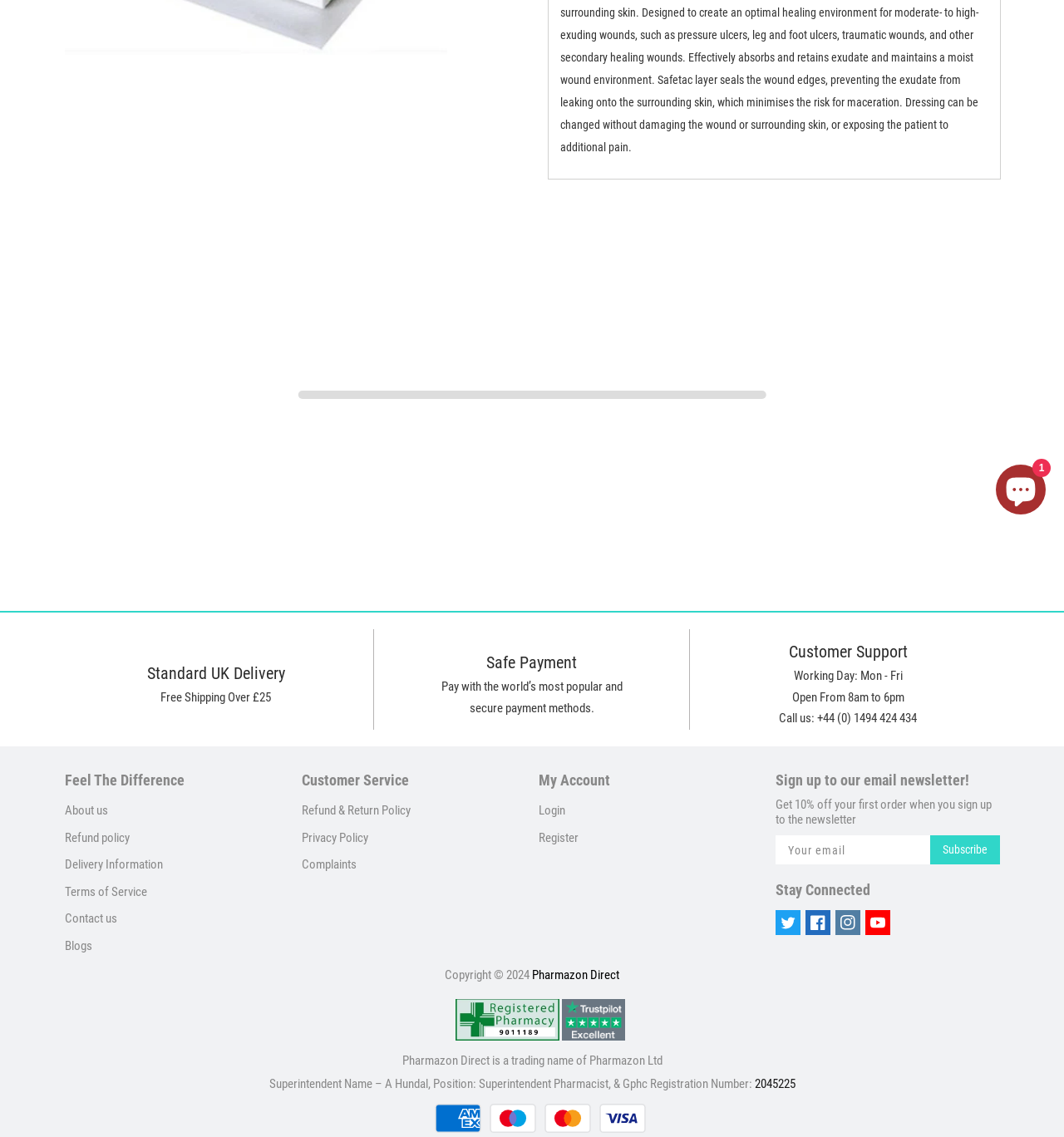Bounding box coordinates must be specified in the format (top-left x, top-left y, bottom-right x, bottom-right y). All values should be floating point numbers between 0 and 1. What are the bounding box coordinates of the UI element described as: Privacy Policy

[0.283, 0.725, 0.494, 0.749]